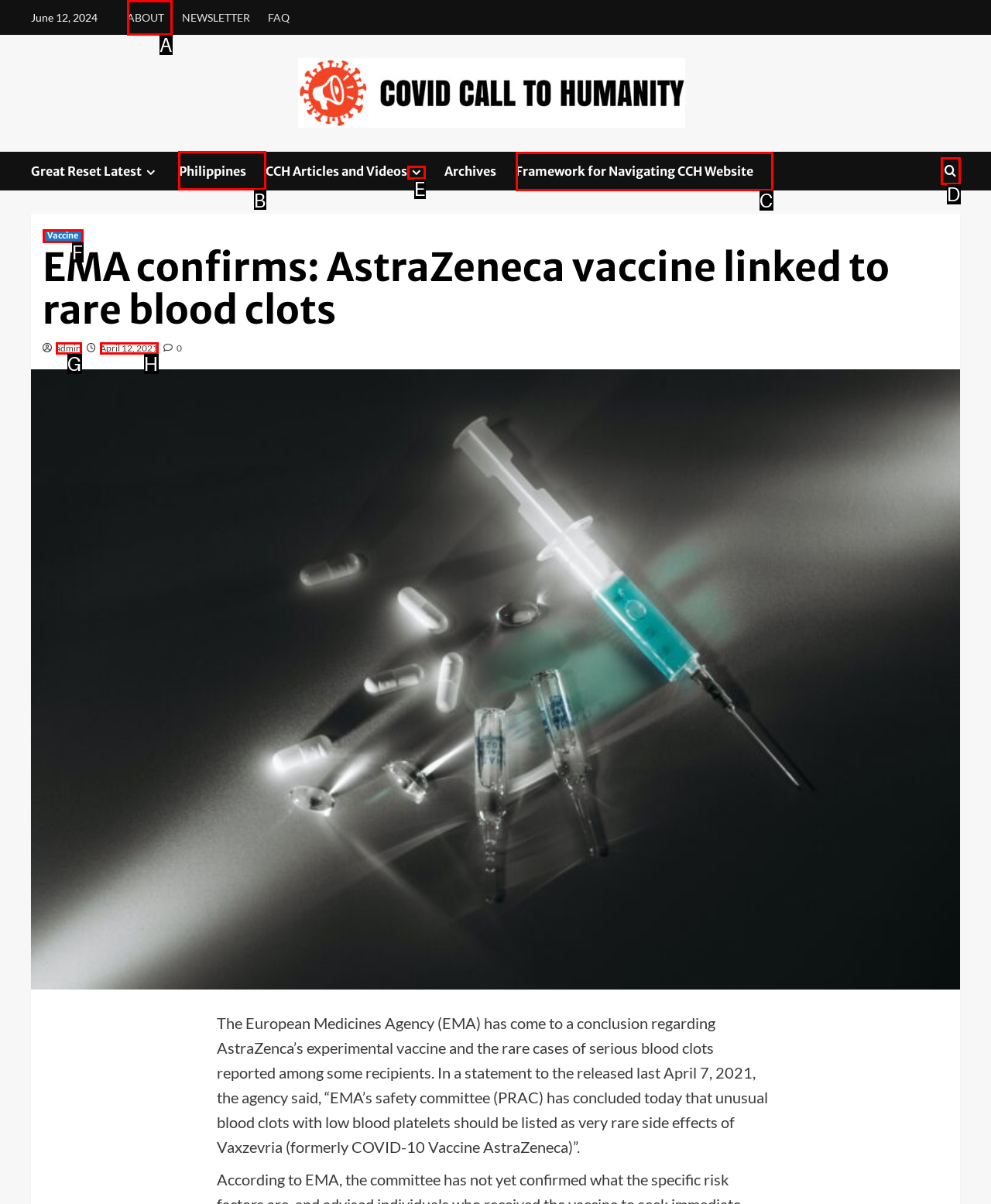Specify the letter of the UI element that should be clicked to achieve the following: Read the news from Philippines
Provide the corresponding letter from the choices given.

B